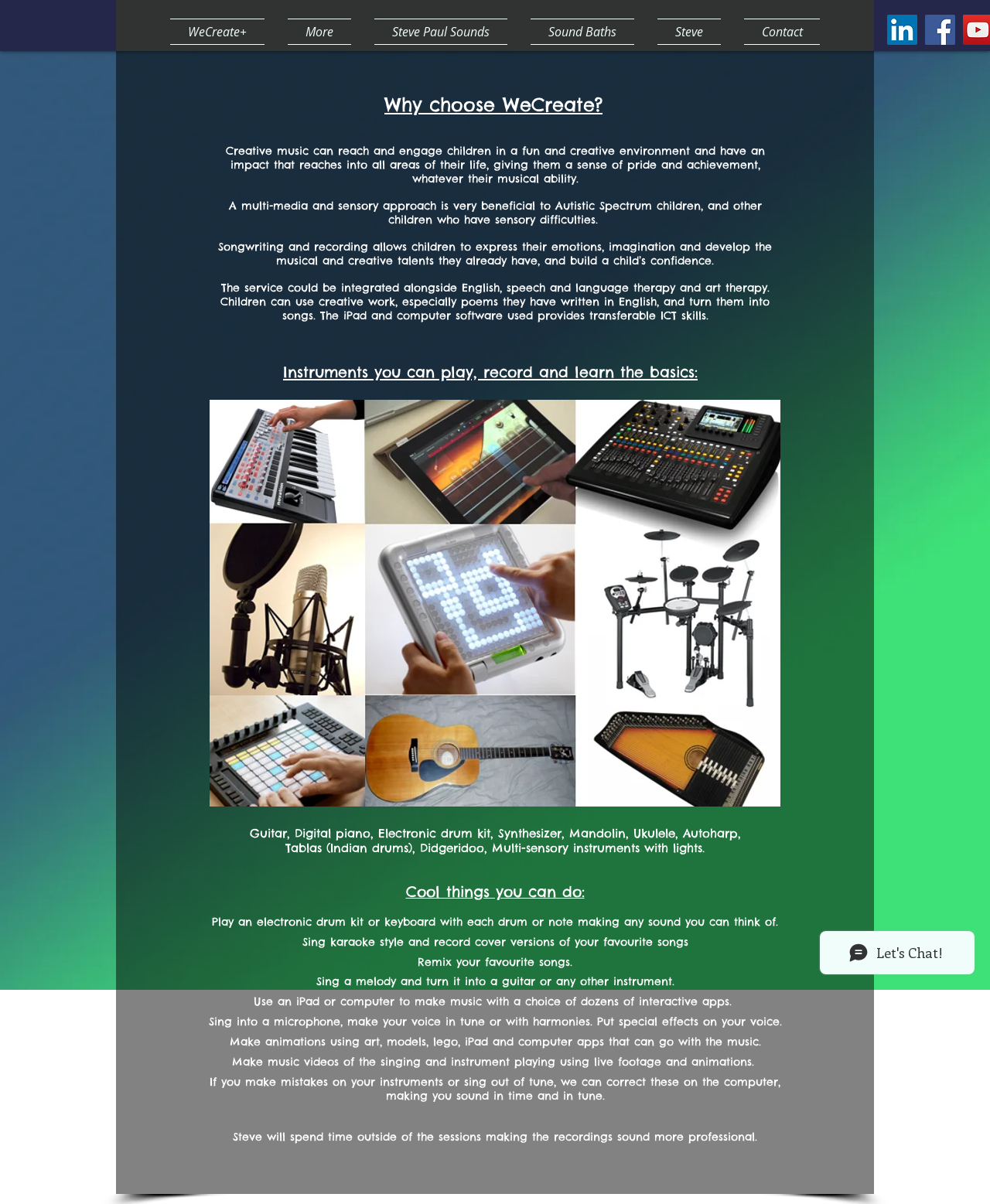From the webpage screenshot, identify the region described by Media. Provide the bounding box coordinates as (top-left x, top-left y, bottom-right x, bottom-right y), with each value being a floating point number between 0 and 1.

None